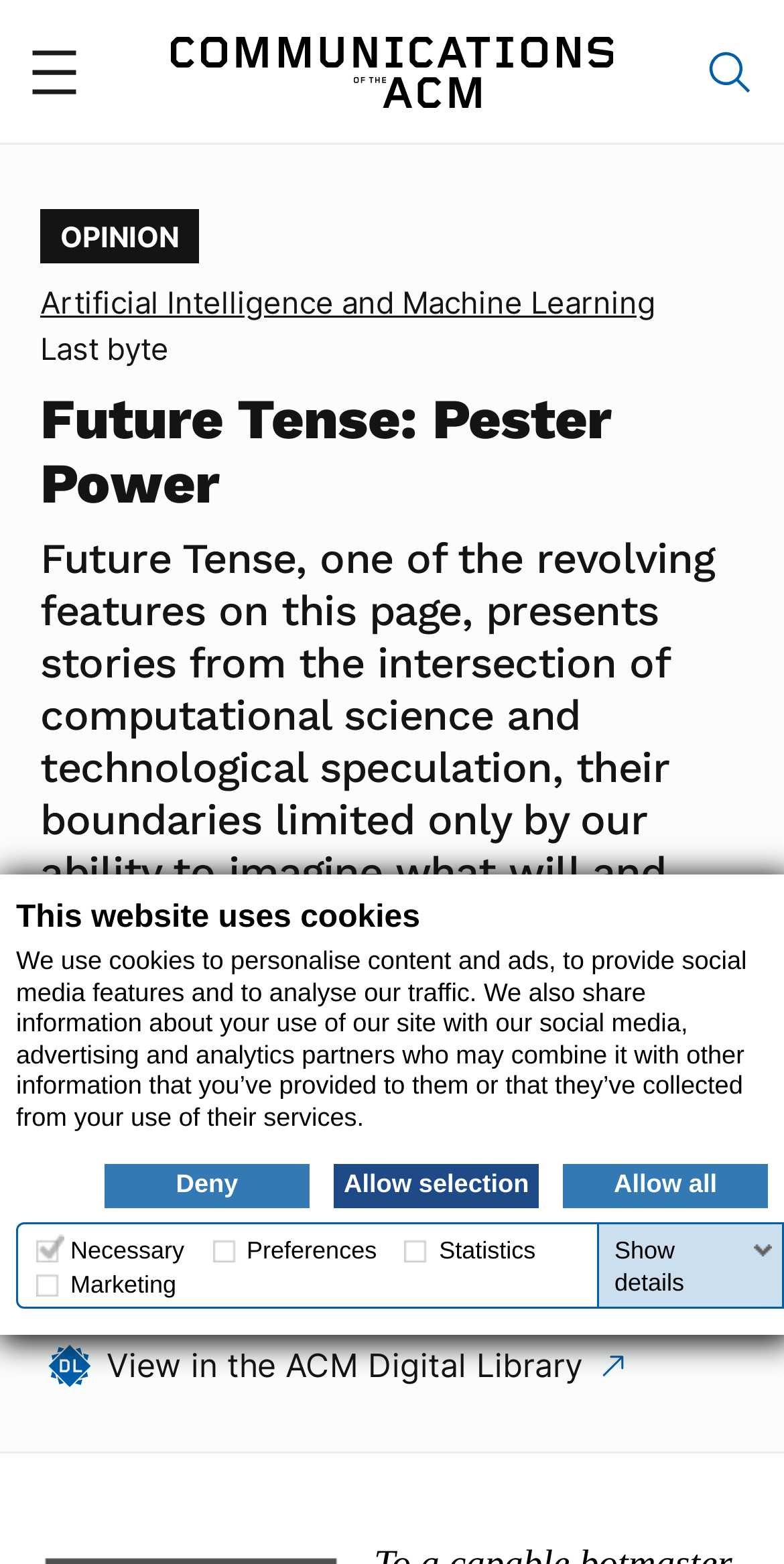Please specify the bounding box coordinates of the clickable region necessary for completing the following instruction: "Open main menu". The coordinates must consist of four float numbers between 0 and 1, i.e., [left, top, right, bottom].

[0.041, 0.031, 0.097, 0.06]